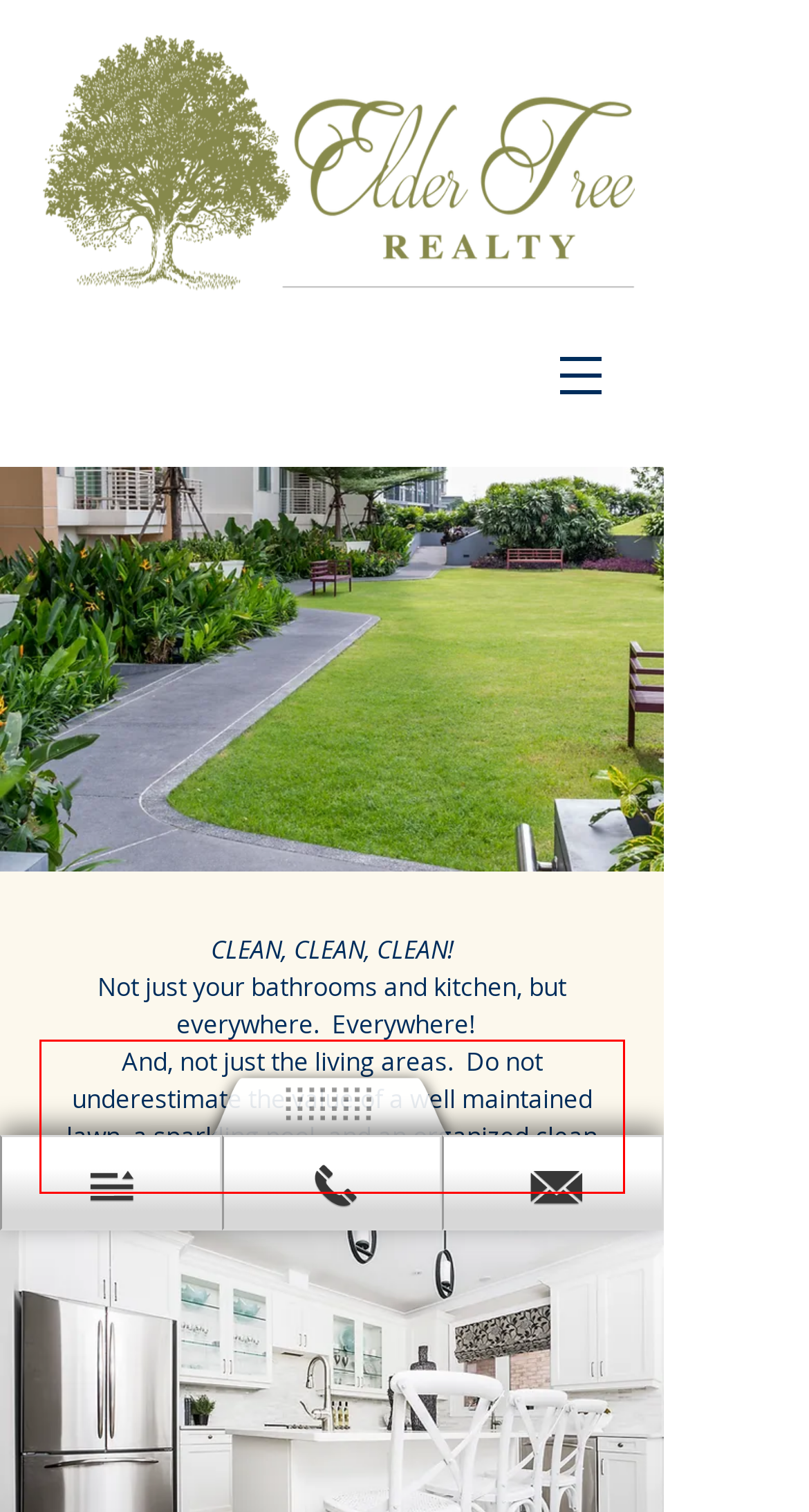Please look at the screenshot provided and find the red bounding box. Extract the text content contained within this bounding box.

And, not just the living areas. Do not underestimate the value of a well maintained lawn, a sparkling pool, and an organized clean garage.